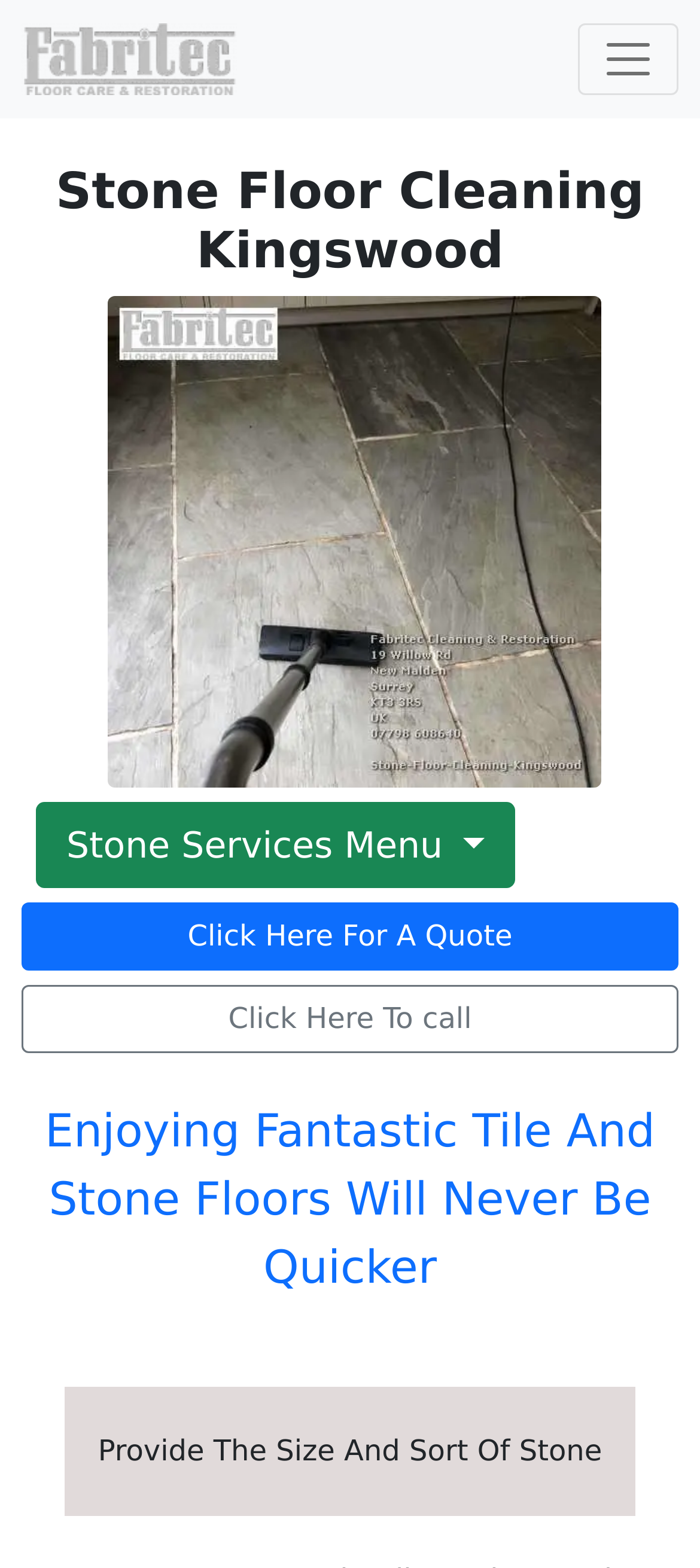Respond to the question with just a single word or phrase: 
What information is required for a quote?

Size and sort of stone